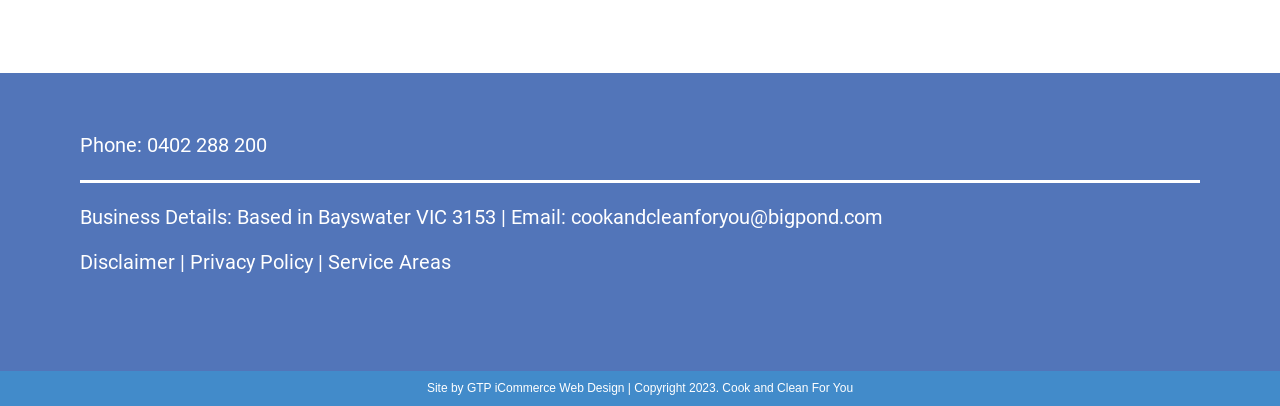Given the element description, predict the bounding box coordinates in the format (top-left x, top-left y, bottom-right x, bottom-right y). Make sure all values are between 0 and 1. Here is the element description: Disclaimer

[0.062, 0.616, 0.137, 0.676]